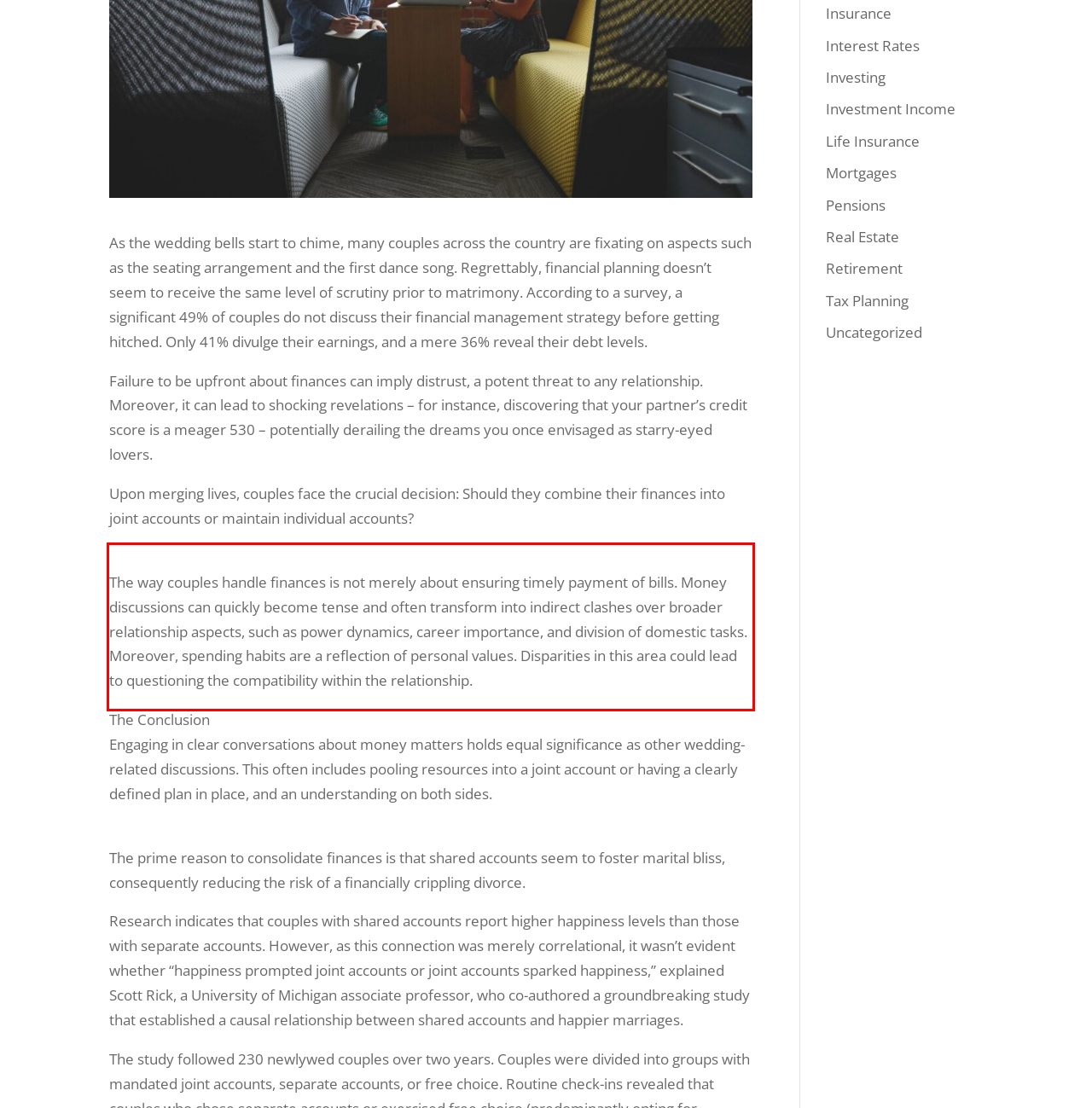You are provided with a screenshot of a webpage that includes a UI element enclosed in a red rectangle. Extract the text content inside this red rectangle.

The way couples handle finances is not merely about ensuring timely payment of bills. Money discussions can quickly become tense and often transform into indirect clashes over broader relationship aspects, such as power dynamics, career importance, and division of domestic tasks. Moreover, spending habits are a reflection of personal values. Disparities in this area could lead to questioning the compatibility within the relationship.